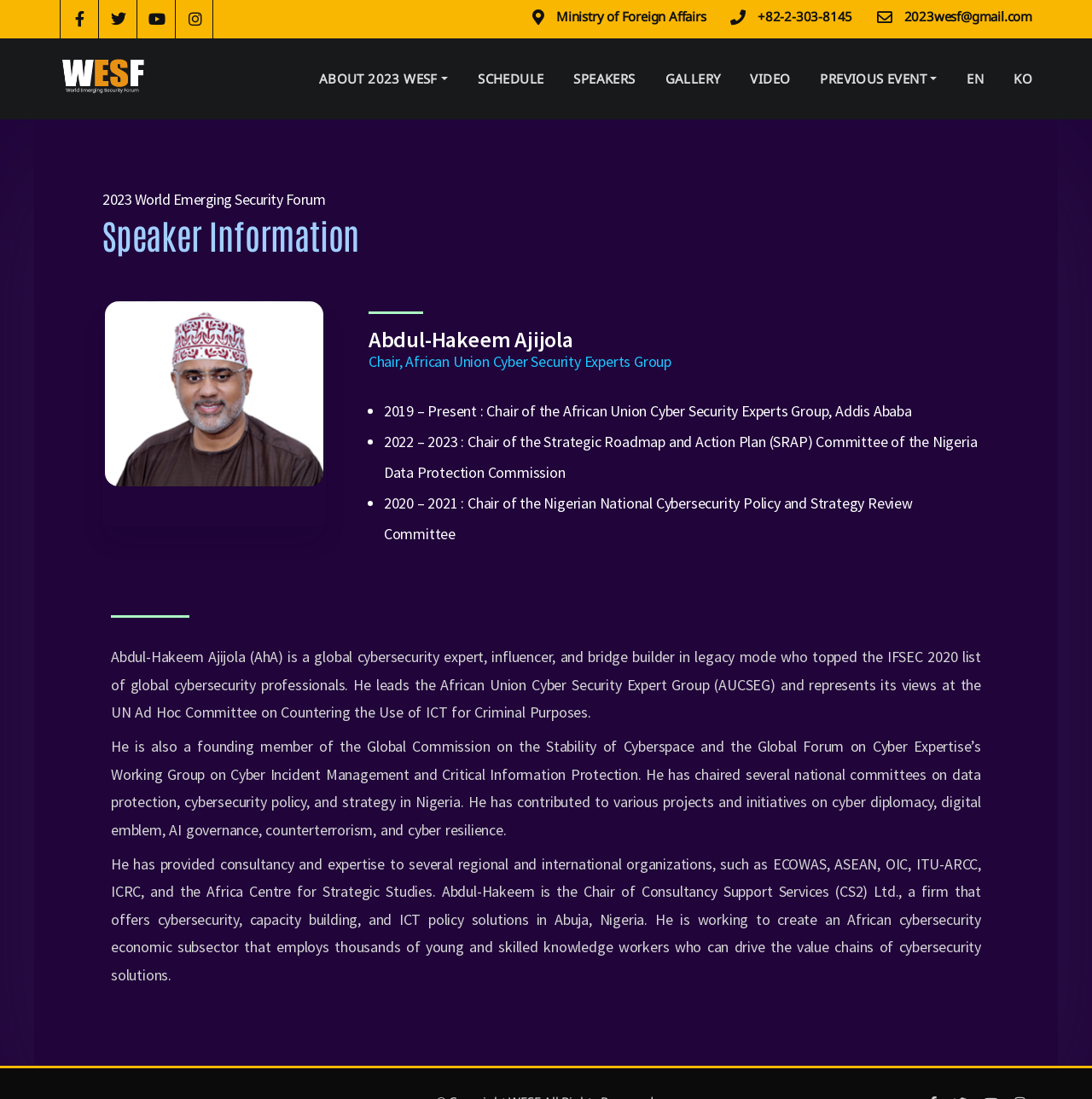Identify the bounding box coordinates of the area you need to click to perform the following instruction: "Click the Ministry of Foreign Affairs link".

[0.509, 0.007, 0.646, 0.023]